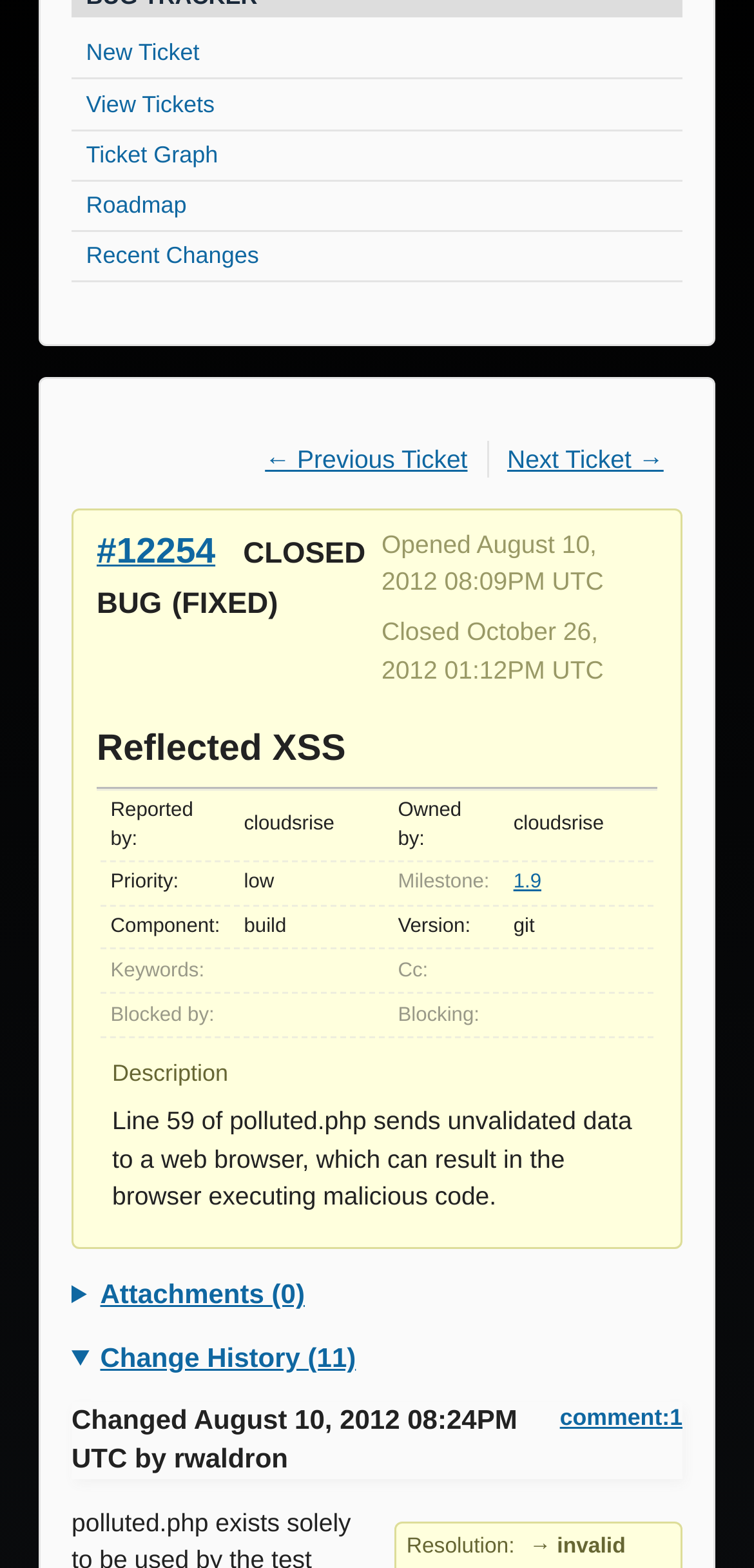Bounding box coordinates are to be given in the format (top-left x, top-left y, bottom-right x, bottom-right y). All values must be floating point numbers between 0 and 1. Provide the bounding box coordinate for the UI element described as: comment:1

[0.742, 0.894, 0.905, 0.915]